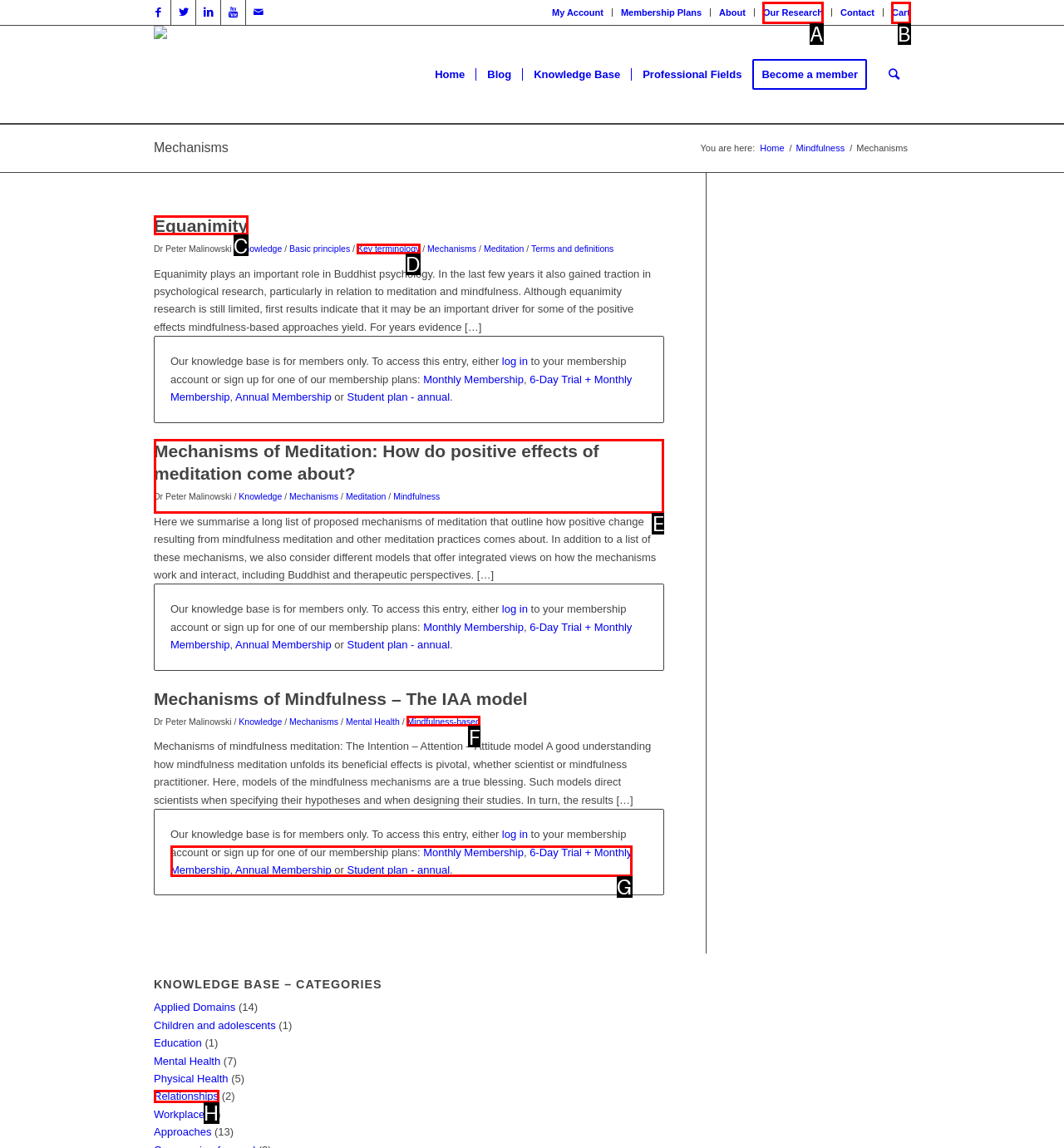Select the letter of the UI element you need to click to complete this task: Read the article about 'Mechanisms of Meditation'.

E